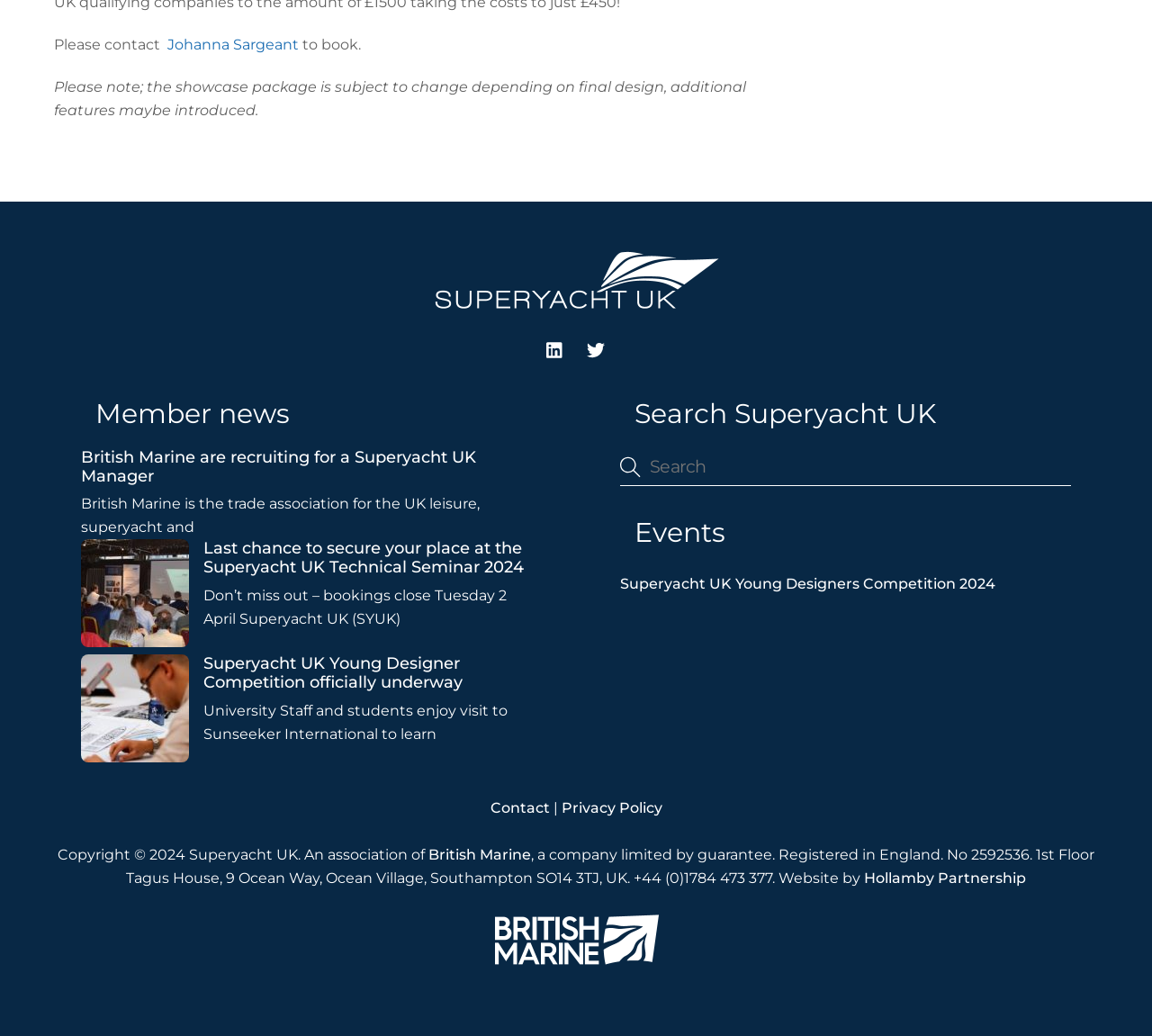Please provide the bounding box coordinate of the region that matches the element description: aria-label="twitter". Coordinates should be in the format (top-left x, top-left y, bottom-right x, bottom-right y) and all values should be between 0 and 1.

[0.502, 0.328, 0.533, 0.344]